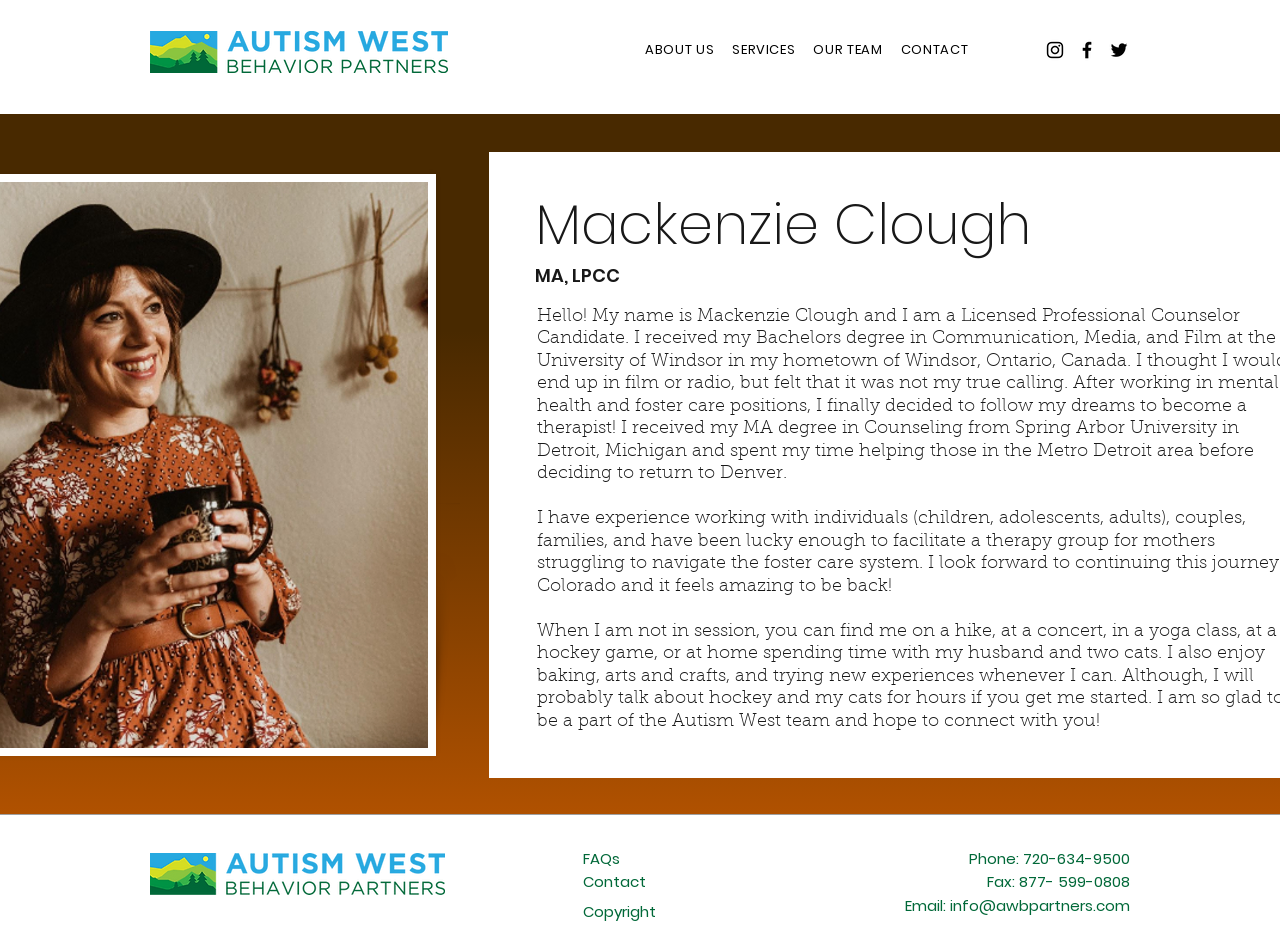Provide a short, one-word or phrase answer to the question below:
How many social media links are there?

3